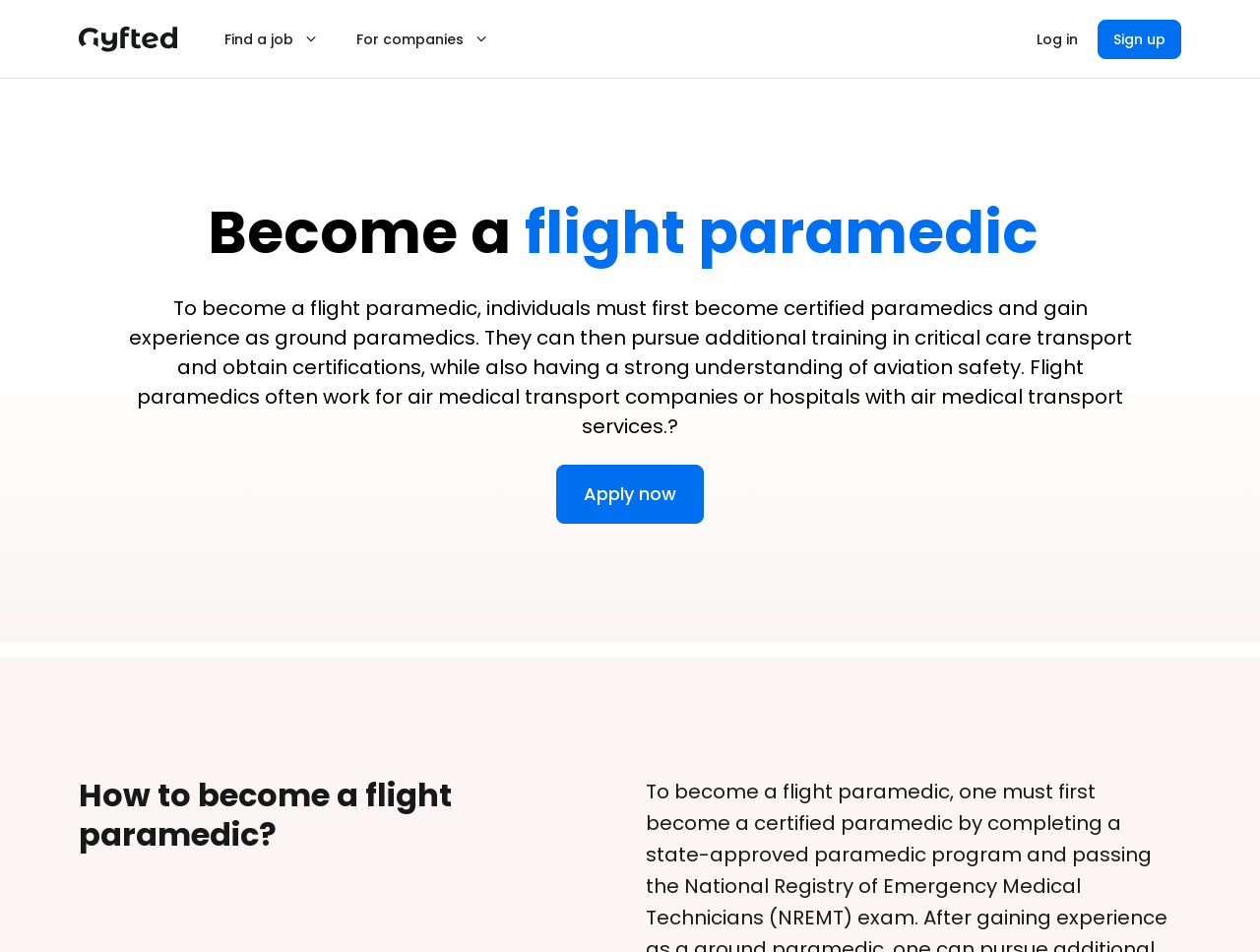Describe every aspect of the webpage in a detailed manner.

The webpage is about becoming a flight paramedic, with a clear heading "Become a flight paramedic" at the top center of the page. Below the heading, there is a block of text that explains the necessary steps to become a flight paramedic, including becoming certified paramedics, gaining experience, and obtaining additional training and certifications.

At the top of the page, there is a navigation bar with several buttons and links. On the left side, there is a link to the main landing page, accompanied by a small image. Next to it, there are two buttons, "Find a job" and "For companies", each with a small image. On the right side, there are two links, "Log in" and "Sign up".

Below the navigation bar, there is a question mark symbol, which seems to be a decorative element. Next to it, there is a call-to-action link "Apply now", encouraging users to take action.

The overall structure of the page is simple and easy to follow, with a clear hierarchy of elements and a focus on providing information about becoming a flight paramedic.